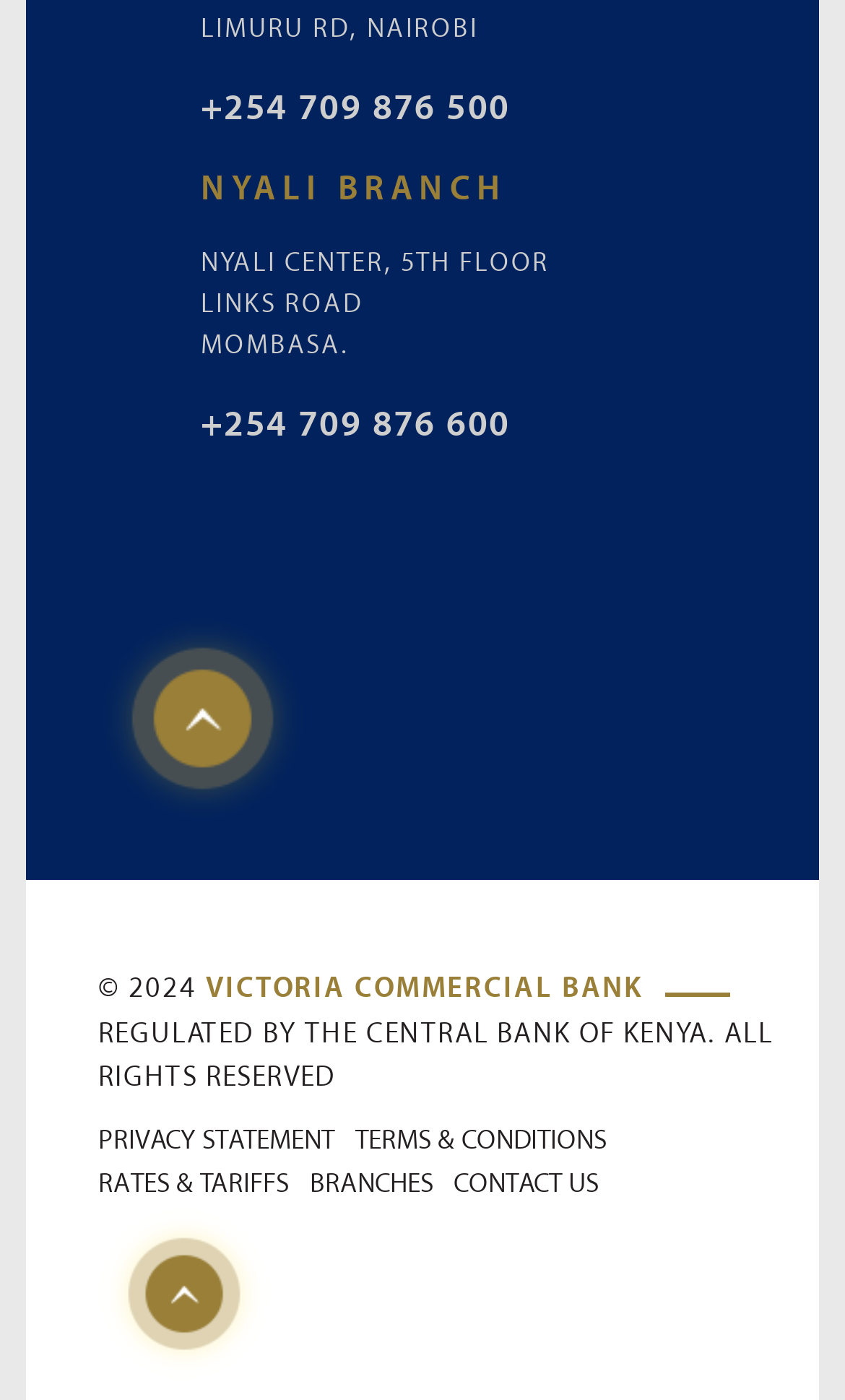Determine the bounding box coordinates of the UI element described below. Use the format (top-left x, top-left y, bottom-right x, bottom-right y) with floating point numbers between 0 and 1: Contact Us

[0.537, 0.834, 0.709, 0.857]